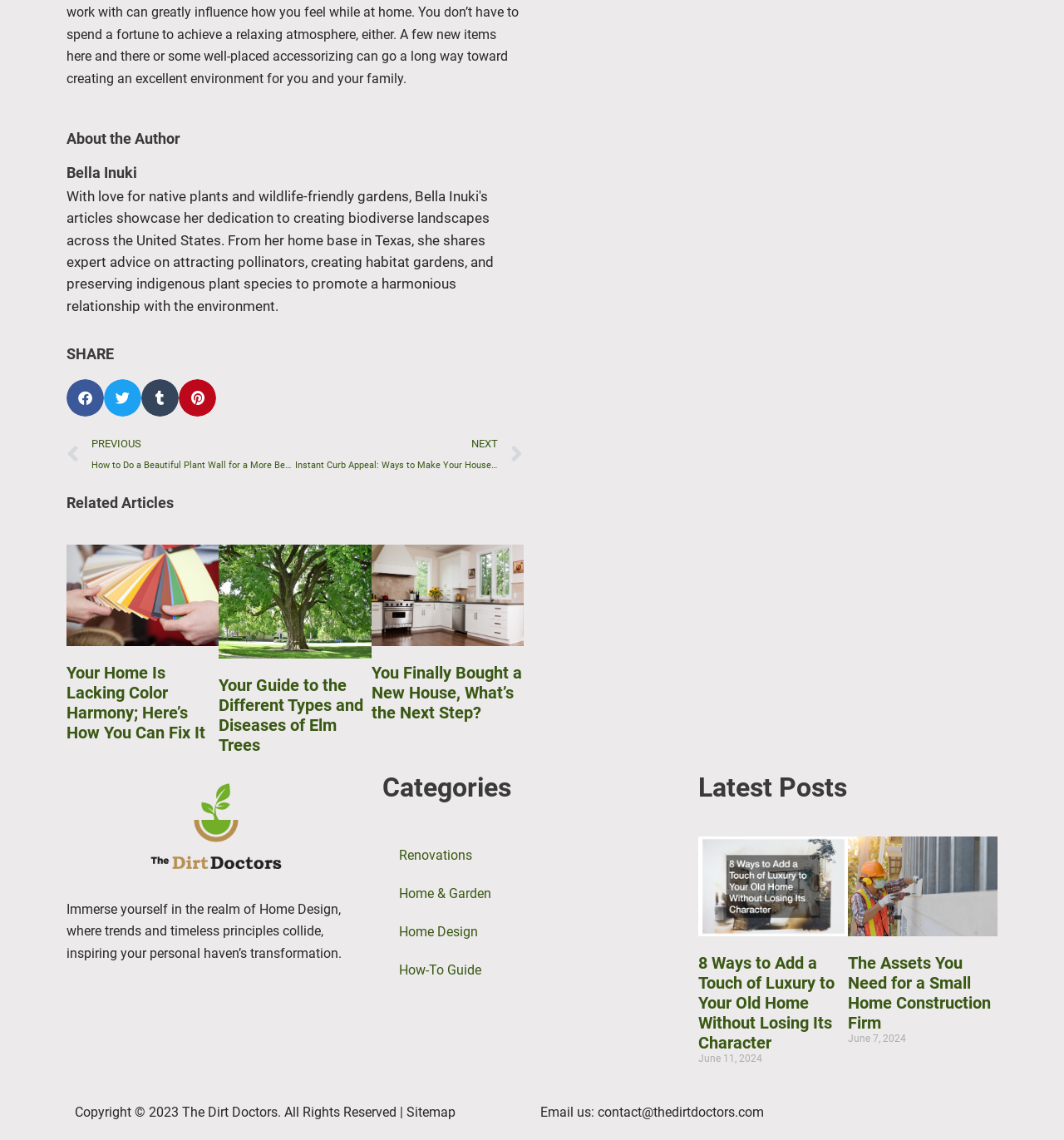With reference to the screenshot, provide a detailed response to the question below:
What is the category of the article 'Your Home Is Lacking Color Harmony; Here’s How You Can Fix It'?

The article 'Your Home Is Lacking Color Harmony; Here’s How You Can Fix It' is categorized under 'Home Design' as it is related to home design and color harmony, and it is located in the 'Related Articles' section with a bounding box coordinate of [0.062, 0.581, 0.206, 0.651].